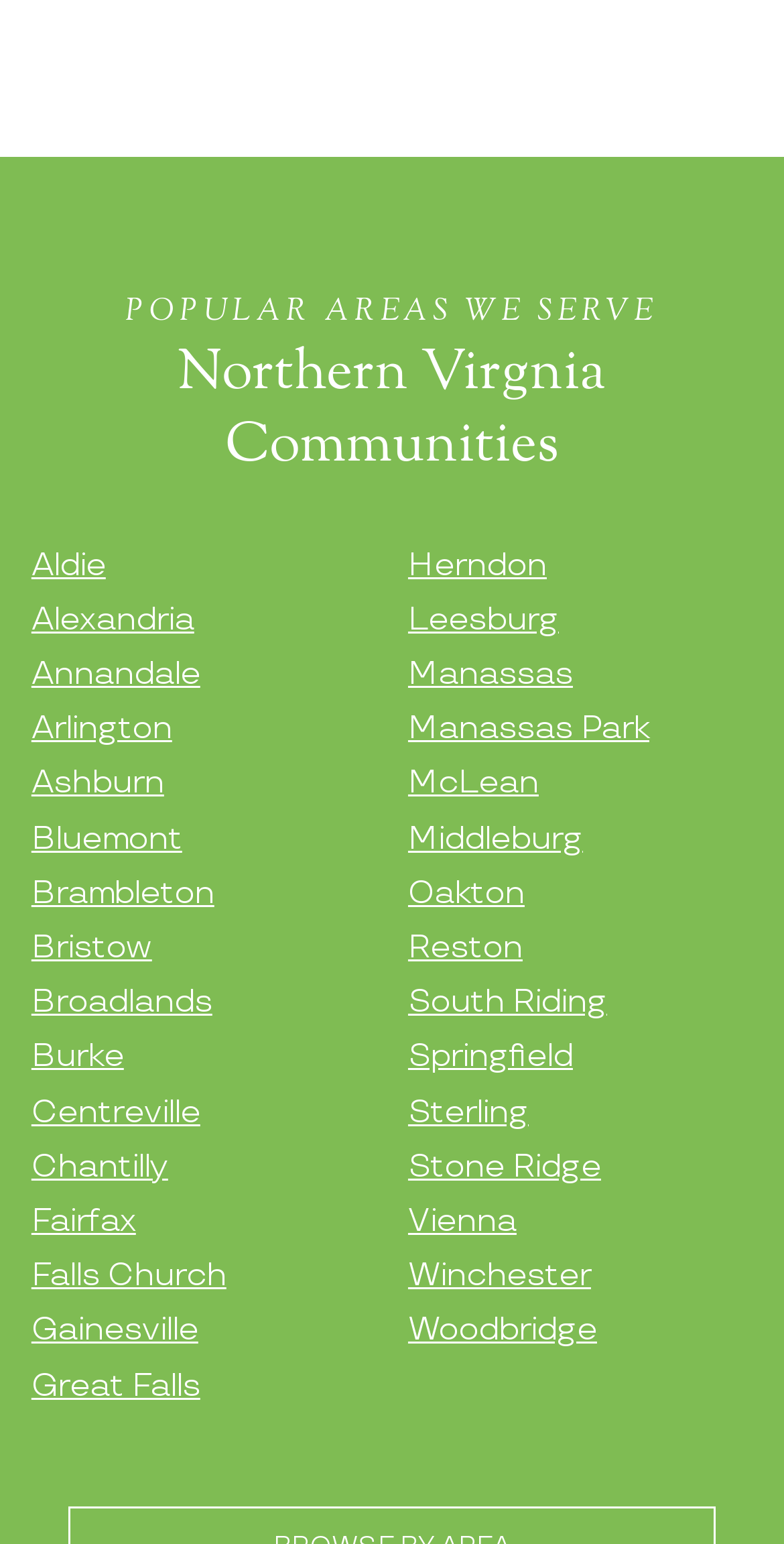Locate the bounding box coordinates of the area you need to click to fulfill this instruction: 'View Aldie area'. The coordinates must be in the form of four float numbers ranging from 0 to 1: [left, top, right, bottom].

[0.04, 0.354, 0.135, 0.379]